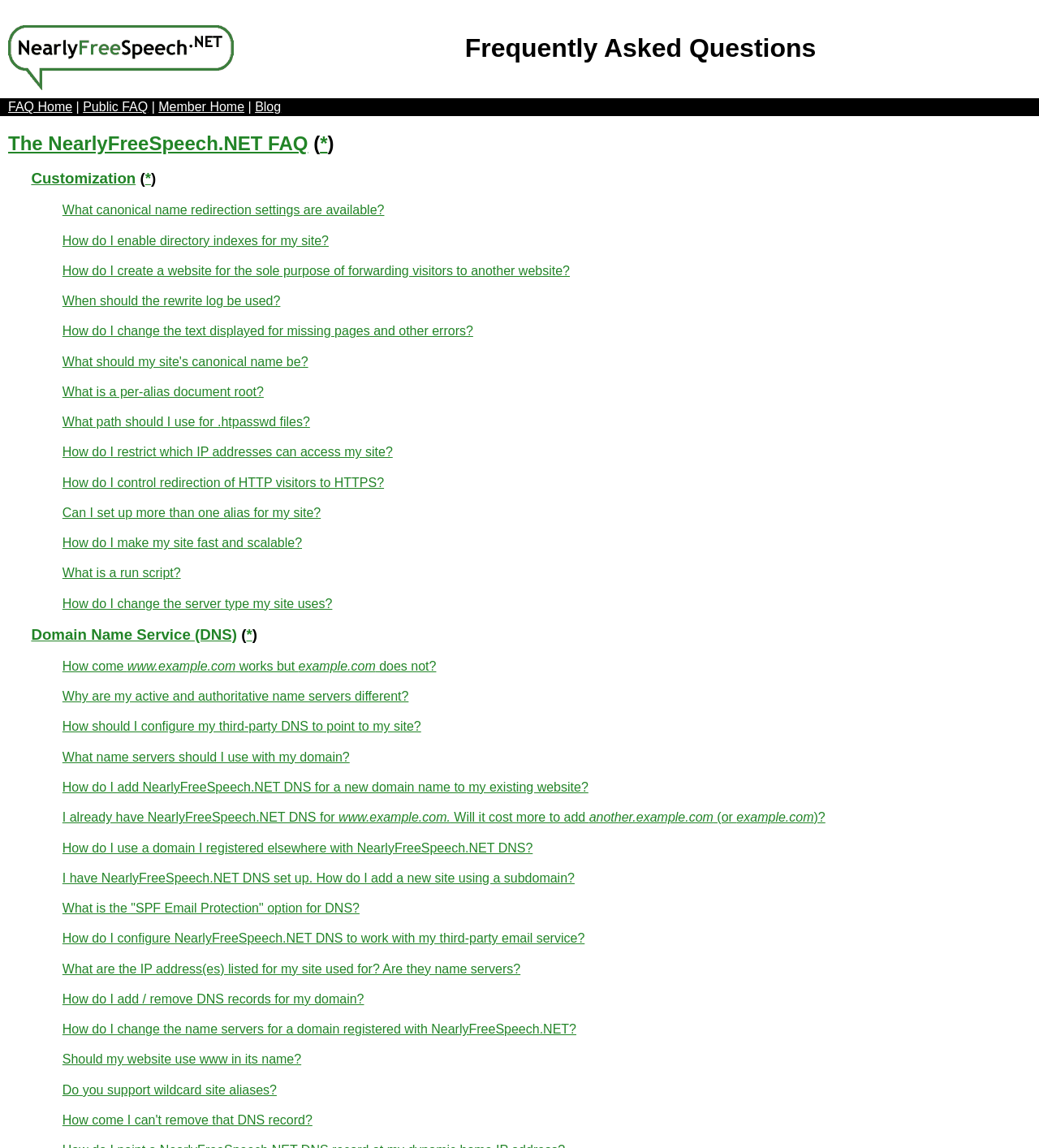Please identify the bounding box coordinates of the clickable area that will fulfill the following instruction: "View The NearlyFreeSpeech.NET FAQ". The coordinates should be in the format of four float numbers between 0 and 1, i.e., [left, top, right, bottom].

[0.008, 0.116, 0.296, 0.135]